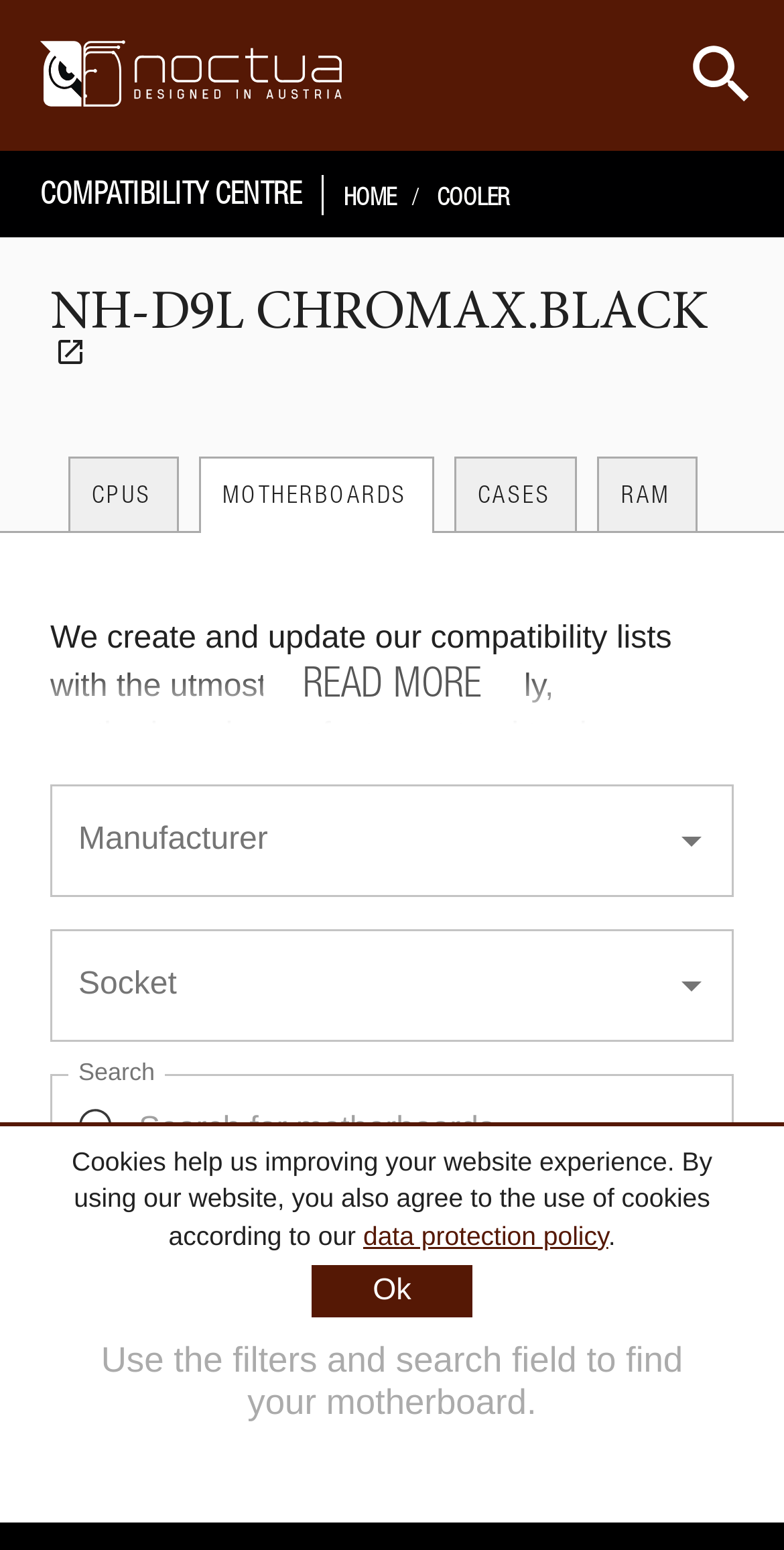Give a one-word or one-phrase response to the question:
What is the purpose of the search field?

To find motherboards